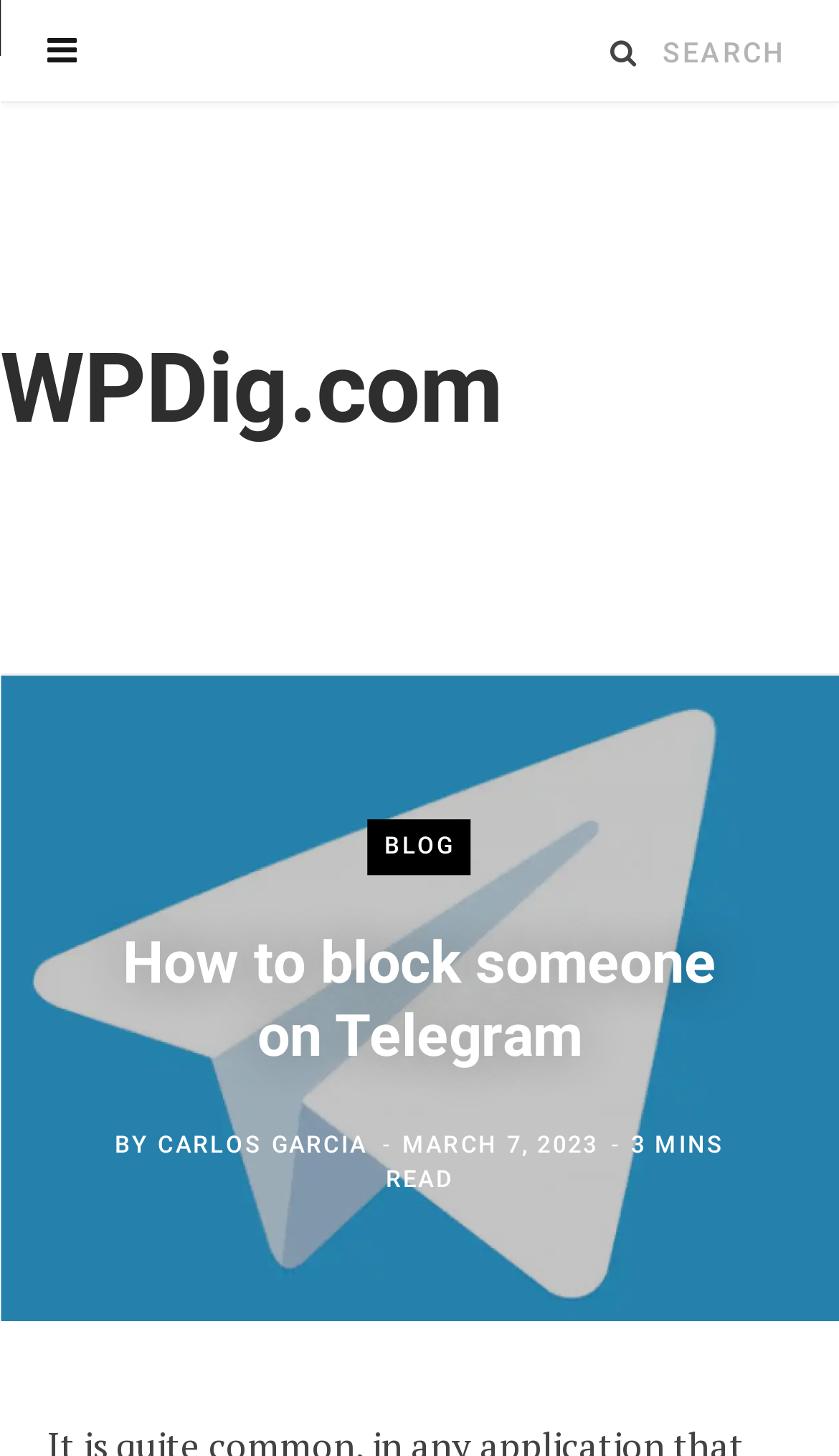Given the webpage screenshot and the description, determine the bounding box coordinates (top-left x, top-left y, bottom-right x, bottom-right y) that define the location of the UI element matching this description: Carlos Garcia

[0.188, 0.776, 0.438, 0.795]